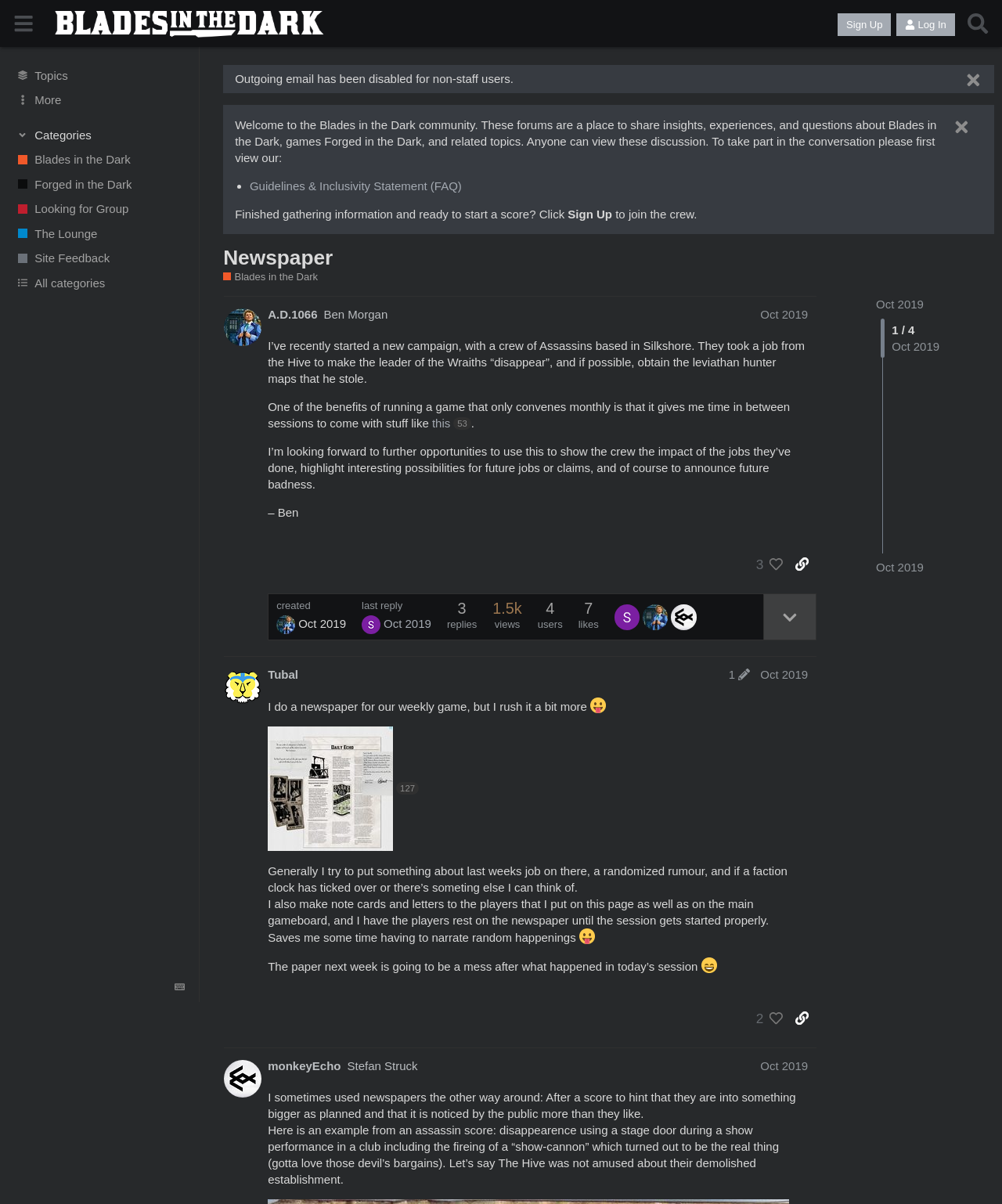How many people liked the first post?
Using the image as a reference, give a one-word or short phrase answer.

3